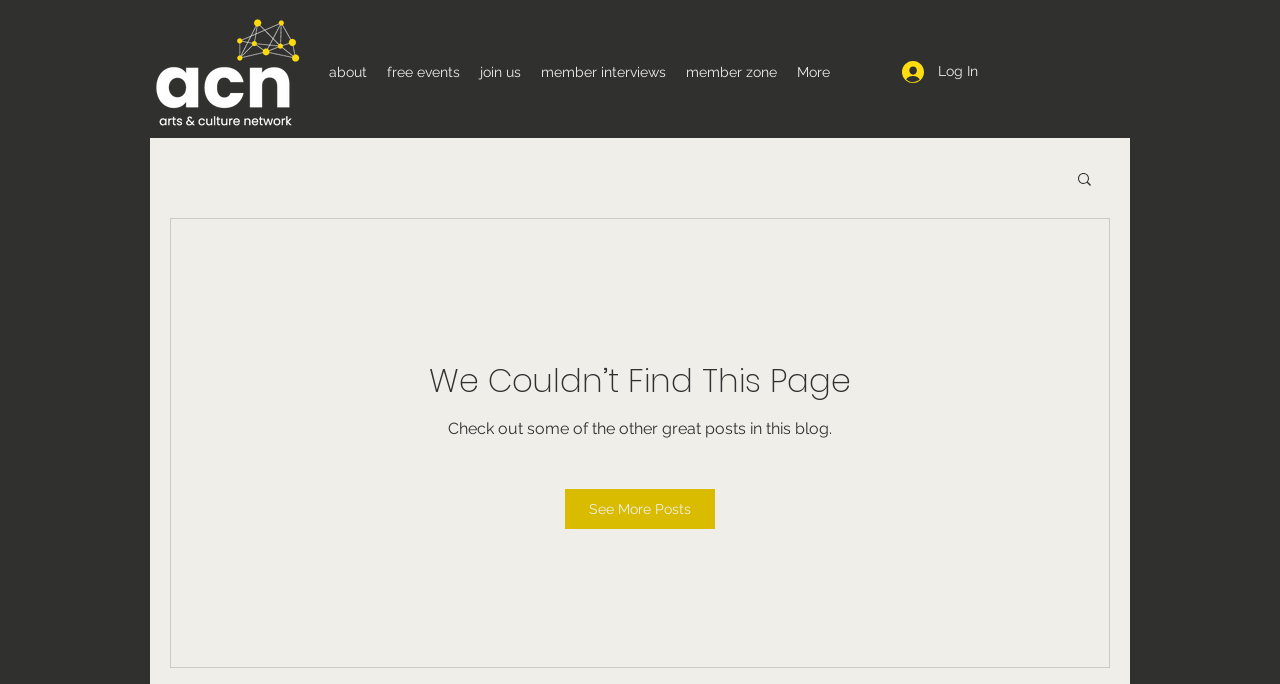Please pinpoint the bounding box coordinates for the region I should click to adhere to this instruction: "go to member zone".

[0.528, 0.083, 0.615, 0.127]